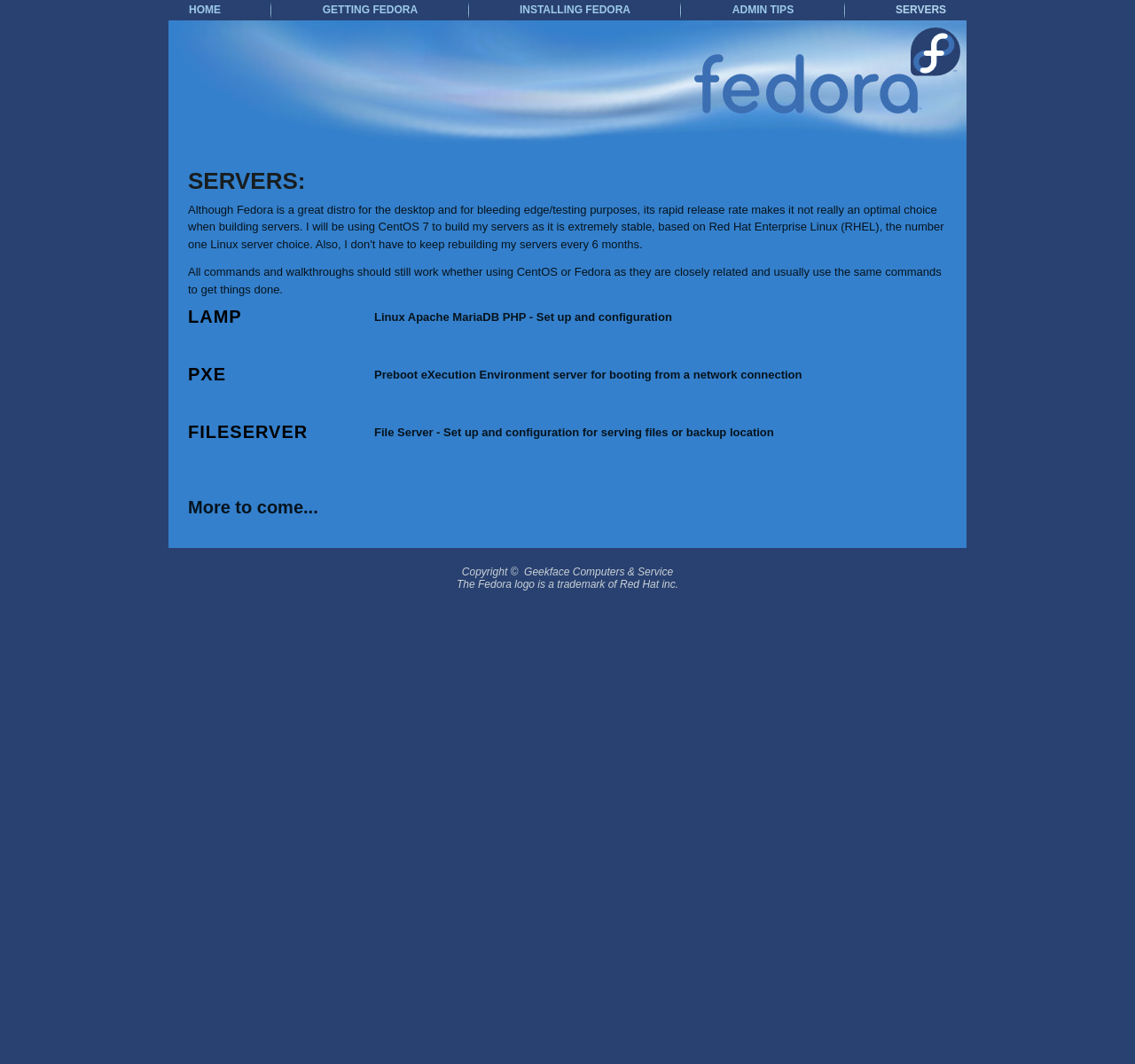Find the bounding box coordinates for the area that must be clicked to perform this action: "go to home page".

[0.149, 0.0, 0.212, 0.019]